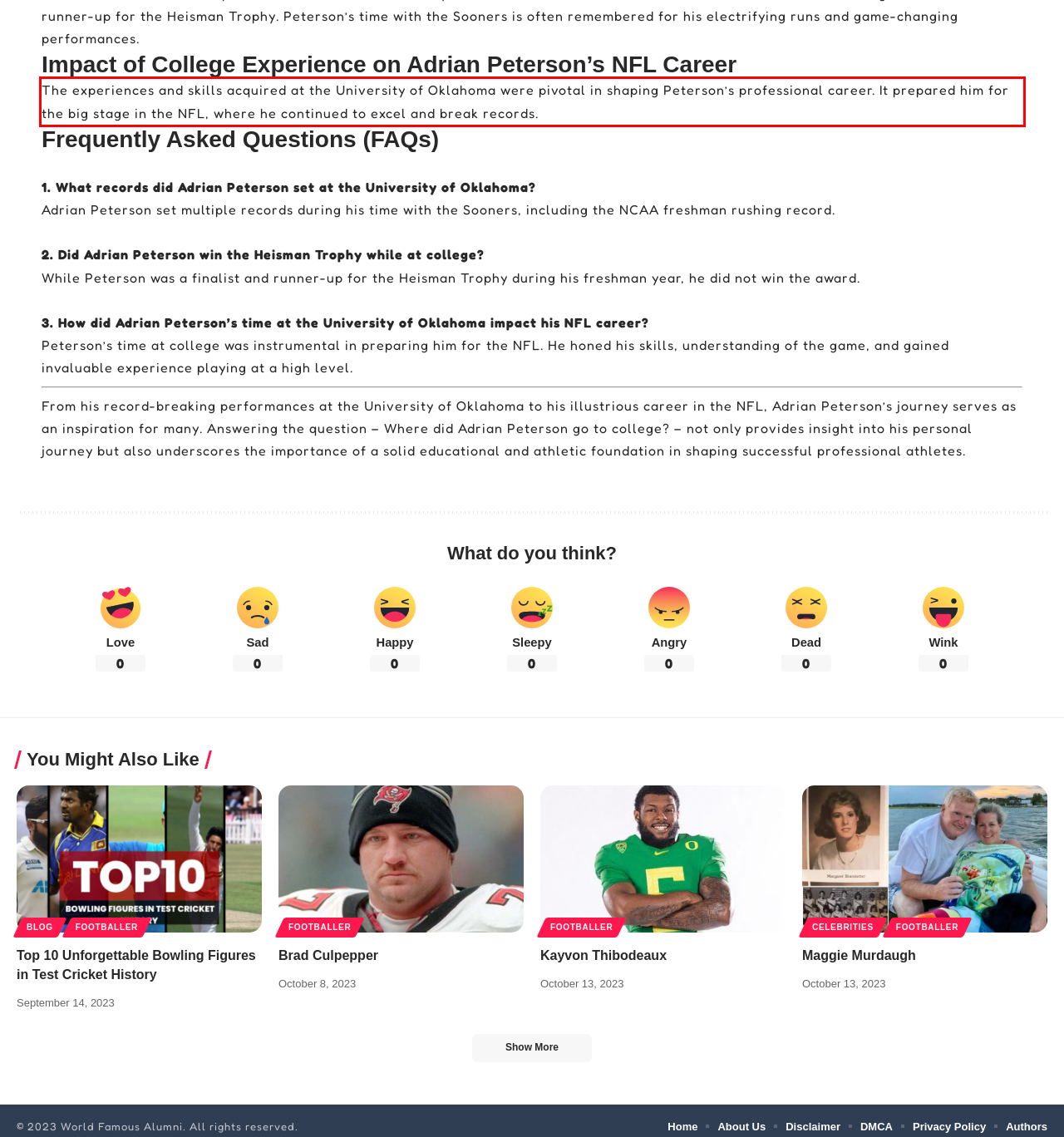You are given a screenshot with a red rectangle. Identify and extract the text within this red bounding box using OCR.

The experiences and skills acquired at the University of Oklahoma were pivotal in shaping Peterson’s professional career. It prepared him for the big stage in the NFL, where he continued to excel and break records.